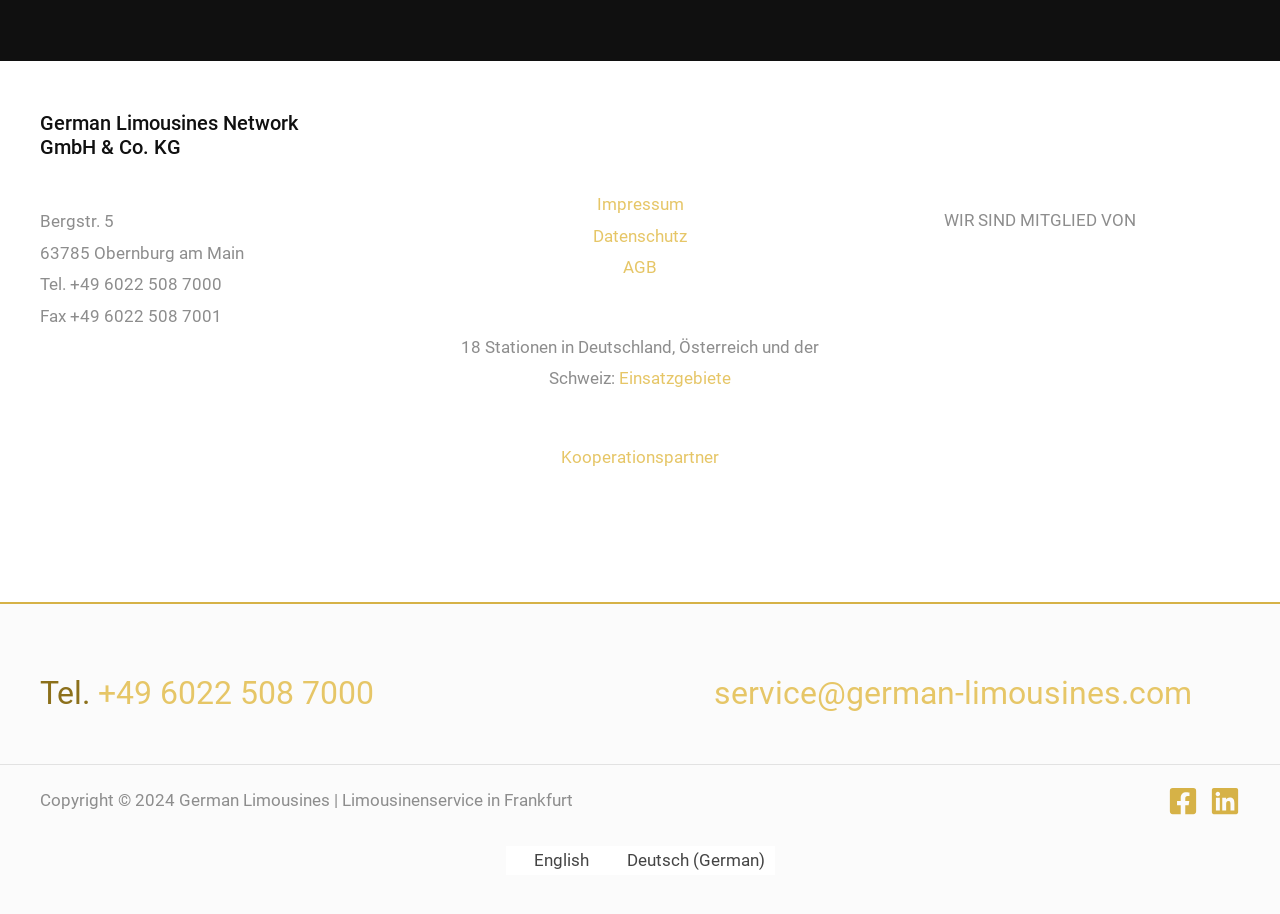Determine the bounding box coordinates of the UI element described below. Use the format (top-left x, top-left y, bottom-right x, bottom-right y) with floating point numbers between 0 and 1: Deutsch (German)

[0.468, 0.926, 0.605, 0.958]